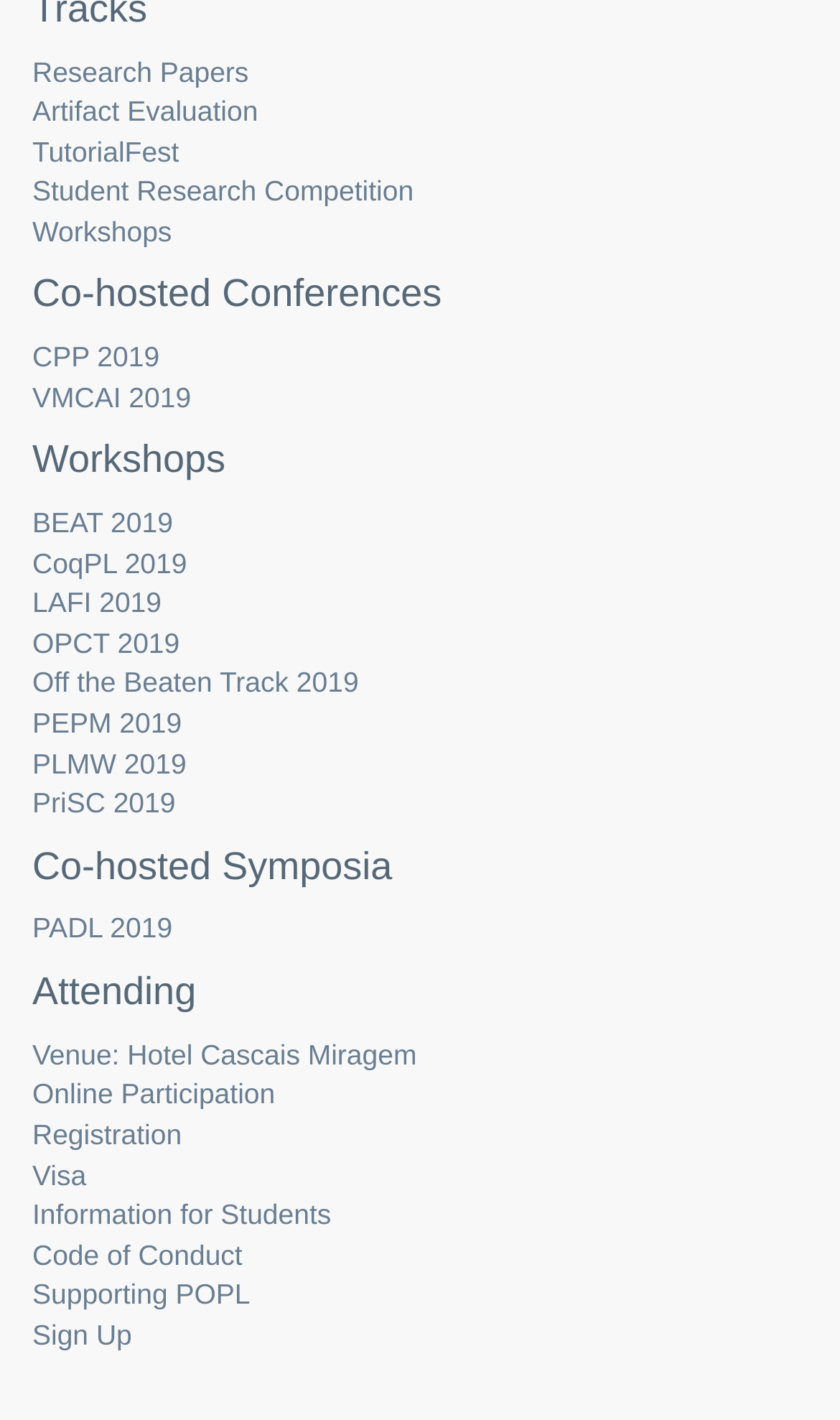Please identify the bounding box coordinates of the clickable element to fulfill the following instruction: "Get information for students". The coordinates should be four float numbers between 0 and 1, i.e., [left, top, right, bottom].

[0.038, 0.844, 0.394, 0.867]